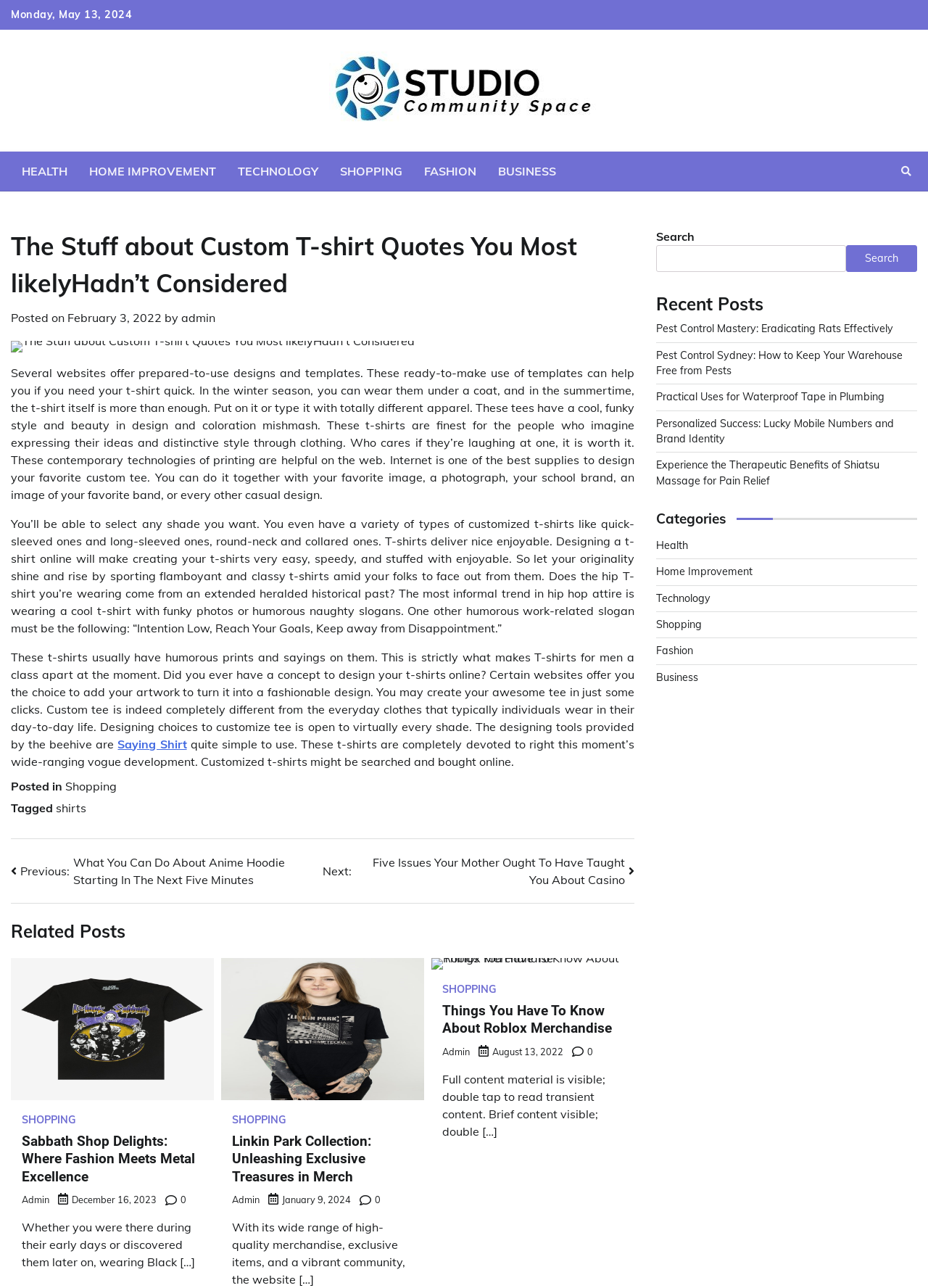Using the provided element description "parent_node: Search name="s"", determine the bounding box coordinates of the UI element.

[0.707, 0.191, 0.912, 0.211]